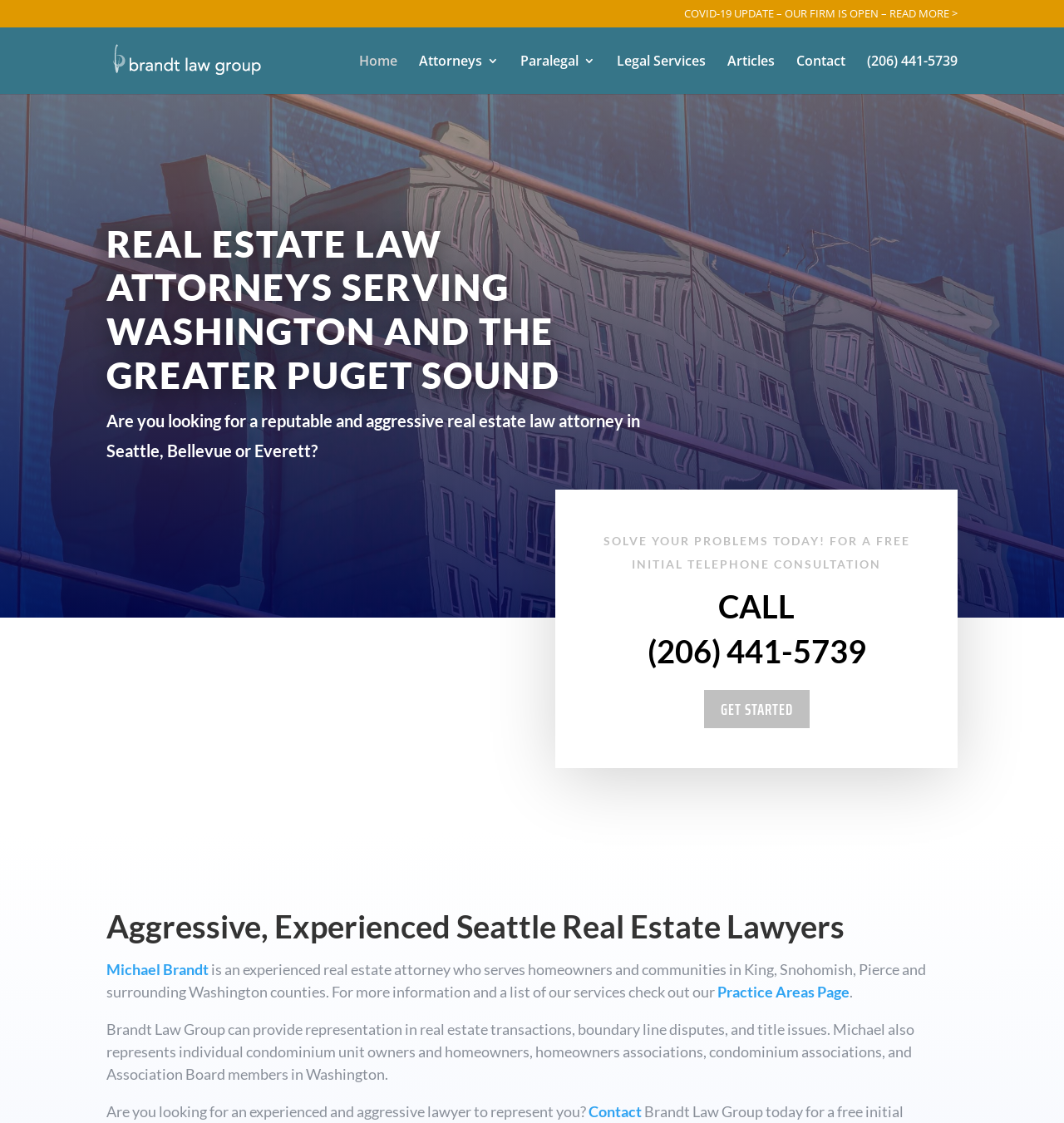Find the bounding box coordinates of the clickable region needed to perform the following instruction: "Learn about legal services". The coordinates should be provided as four float numbers between 0 and 1, i.e., [left, top, right, bottom].

[0.58, 0.048, 0.663, 0.083]